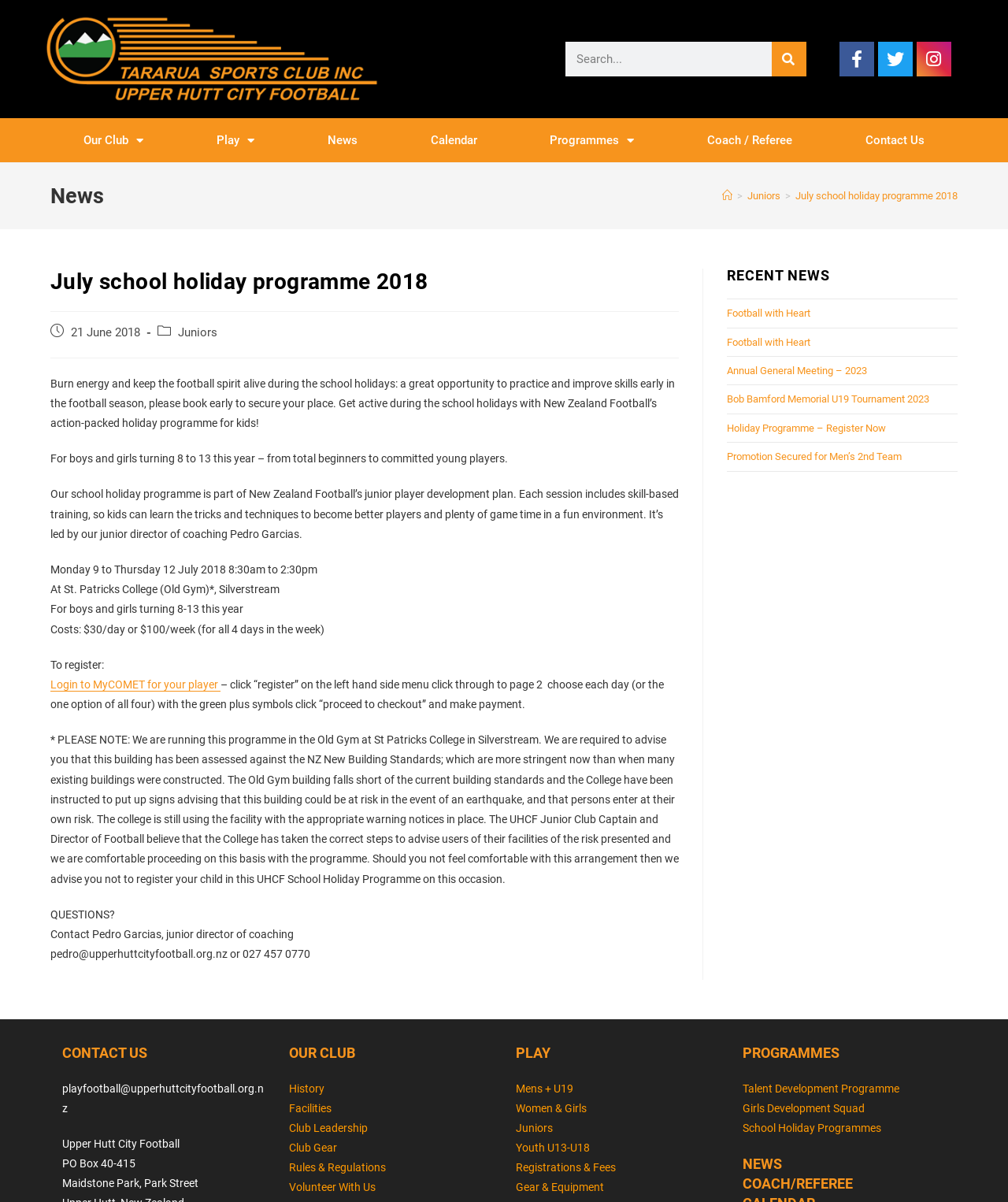Locate the bounding box coordinates of the area you need to click to fulfill this instruction: 'Contact Pedro Garcias, junior director of coaching'. The coordinates must be in the form of four float numbers ranging from 0 to 1: [left, top, right, bottom].

[0.05, 0.772, 0.291, 0.782]